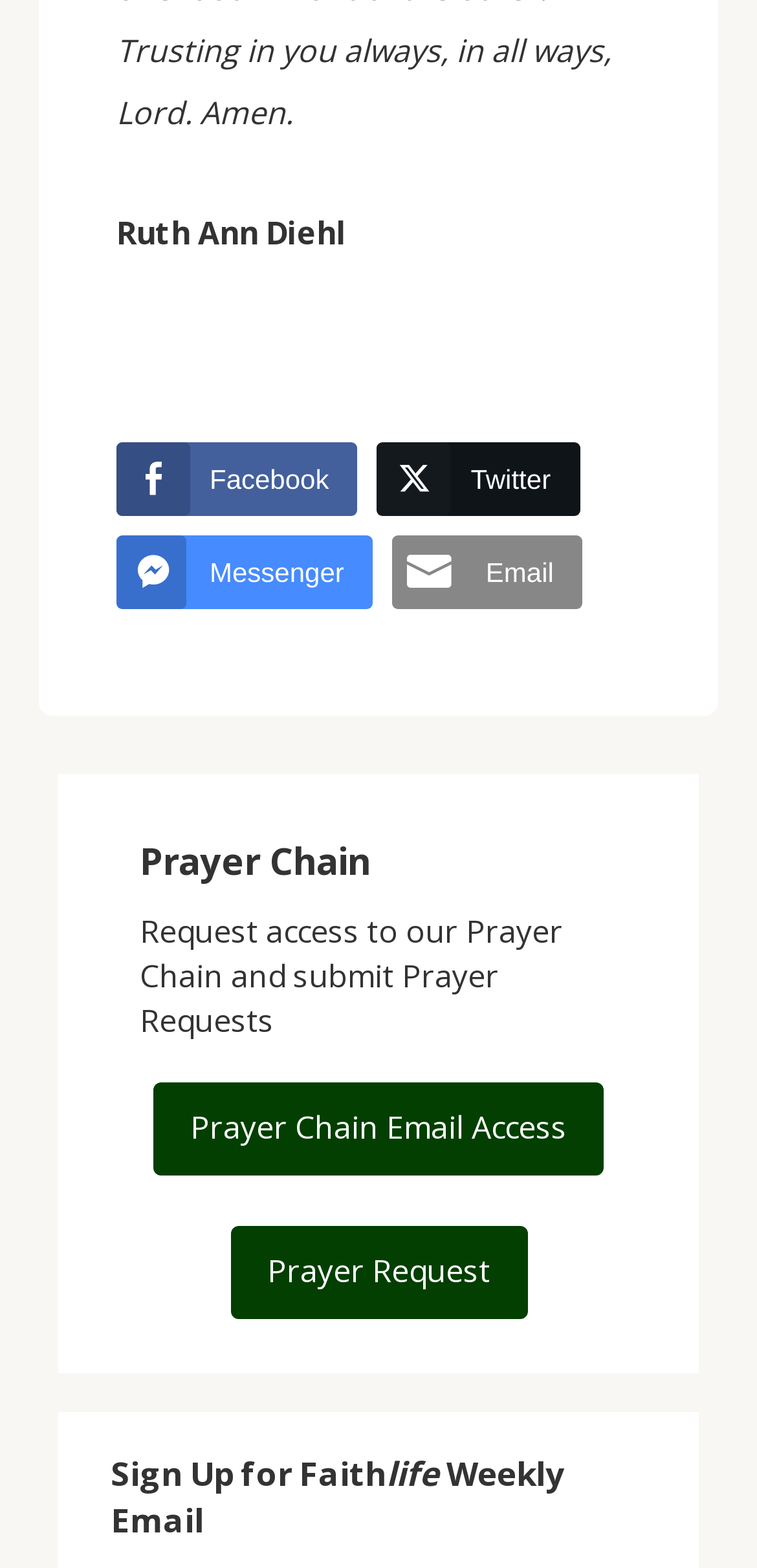Predict the bounding box of the UI element based on the description: "Prayer Request". The coordinates should be four float numbers between 0 and 1, formatted as [left, top, right, bottom].

[0.304, 0.782, 0.696, 0.841]